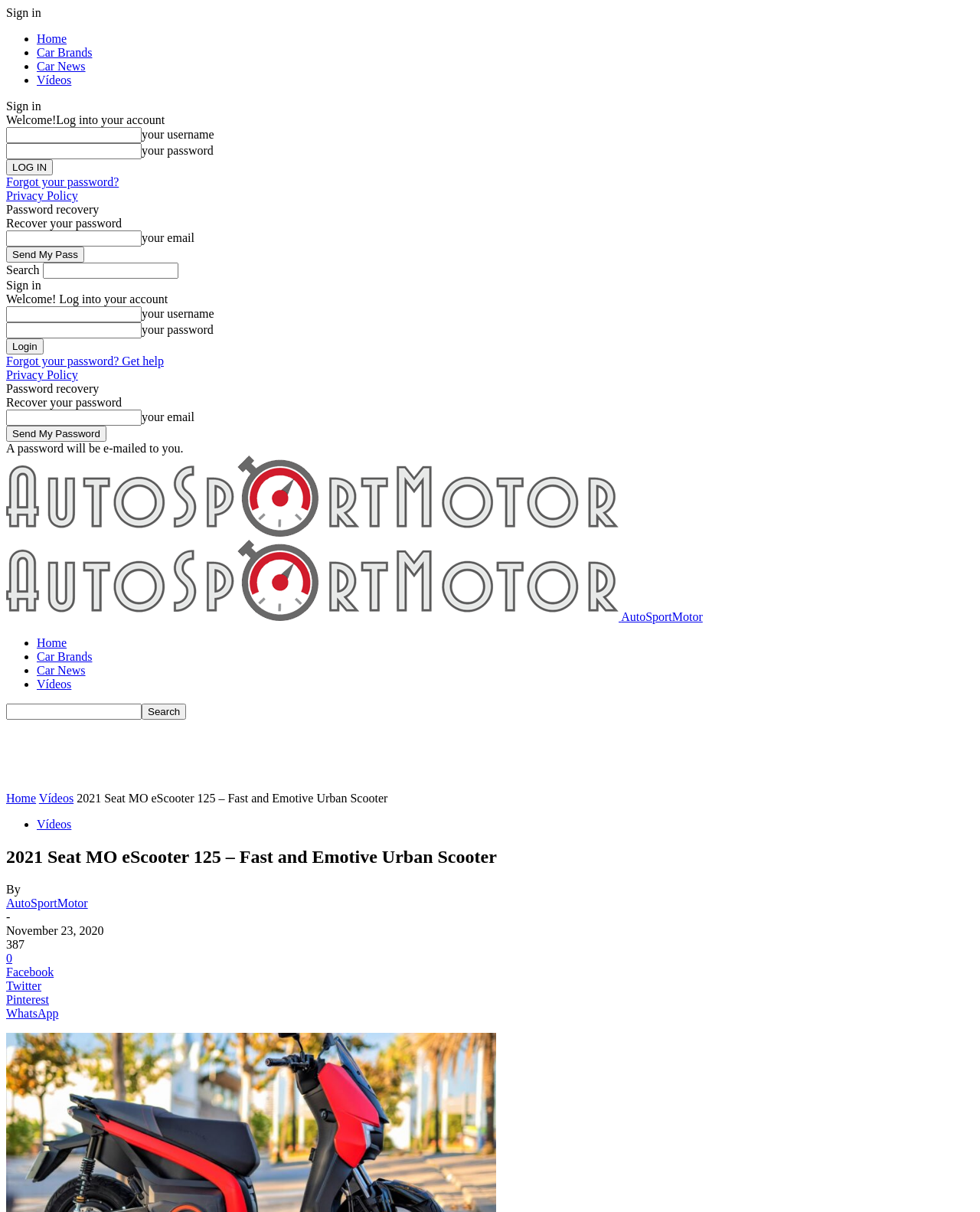What is the date of the article?
Using the image as a reference, give an elaborate response to the question.

I found the date of the article by looking for a timestamp or date format, and found the text 'November 23, 2020' near the article title.